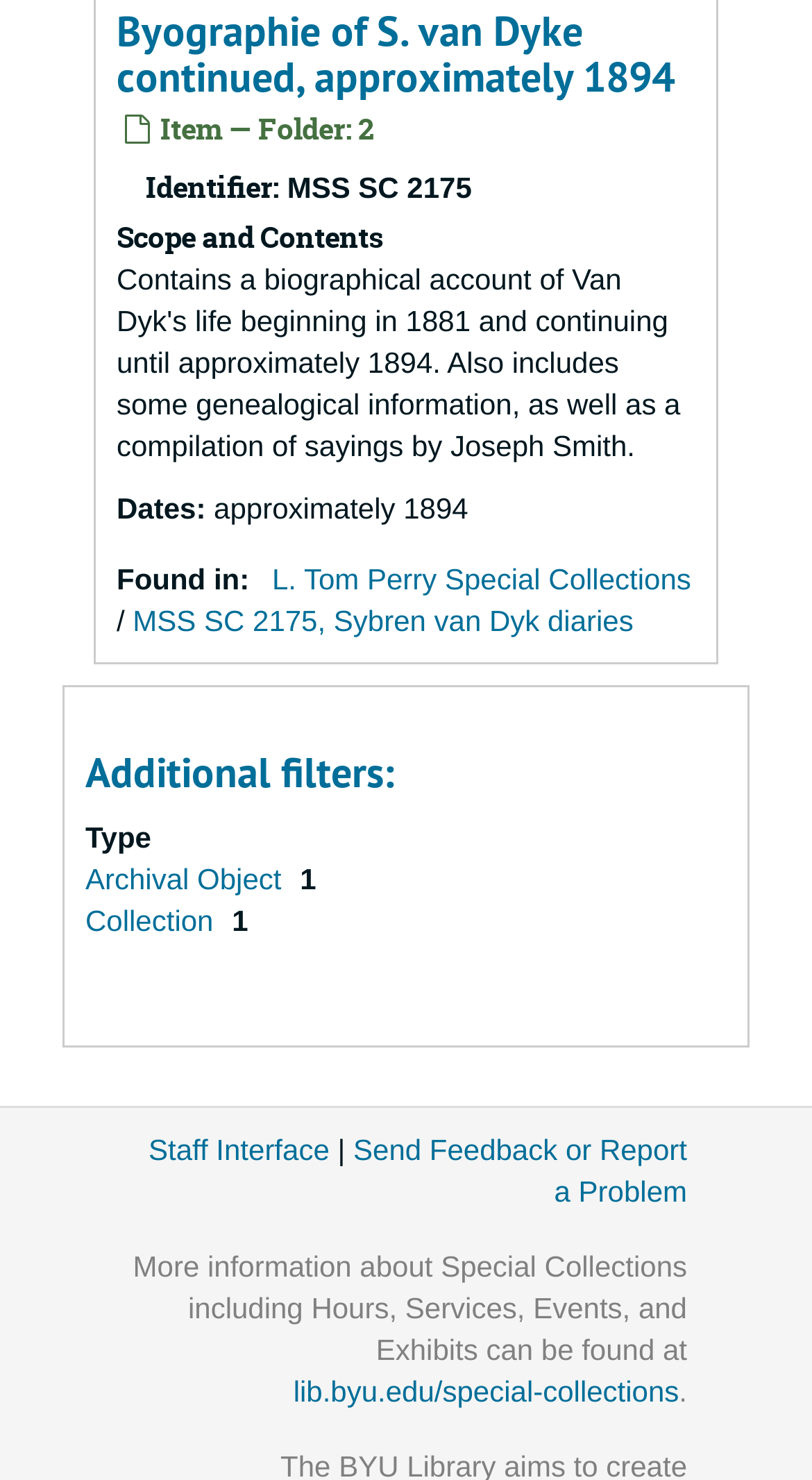Indicate the bounding box coordinates of the element that must be clicked to execute the instruction: "Access the L. Tom Perry Special Collections". The coordinates should be given as four float numbers between 0 and 1, i.e., [left, top, right, bottom].

[0.335, 0.38, 0.851, 0.402]